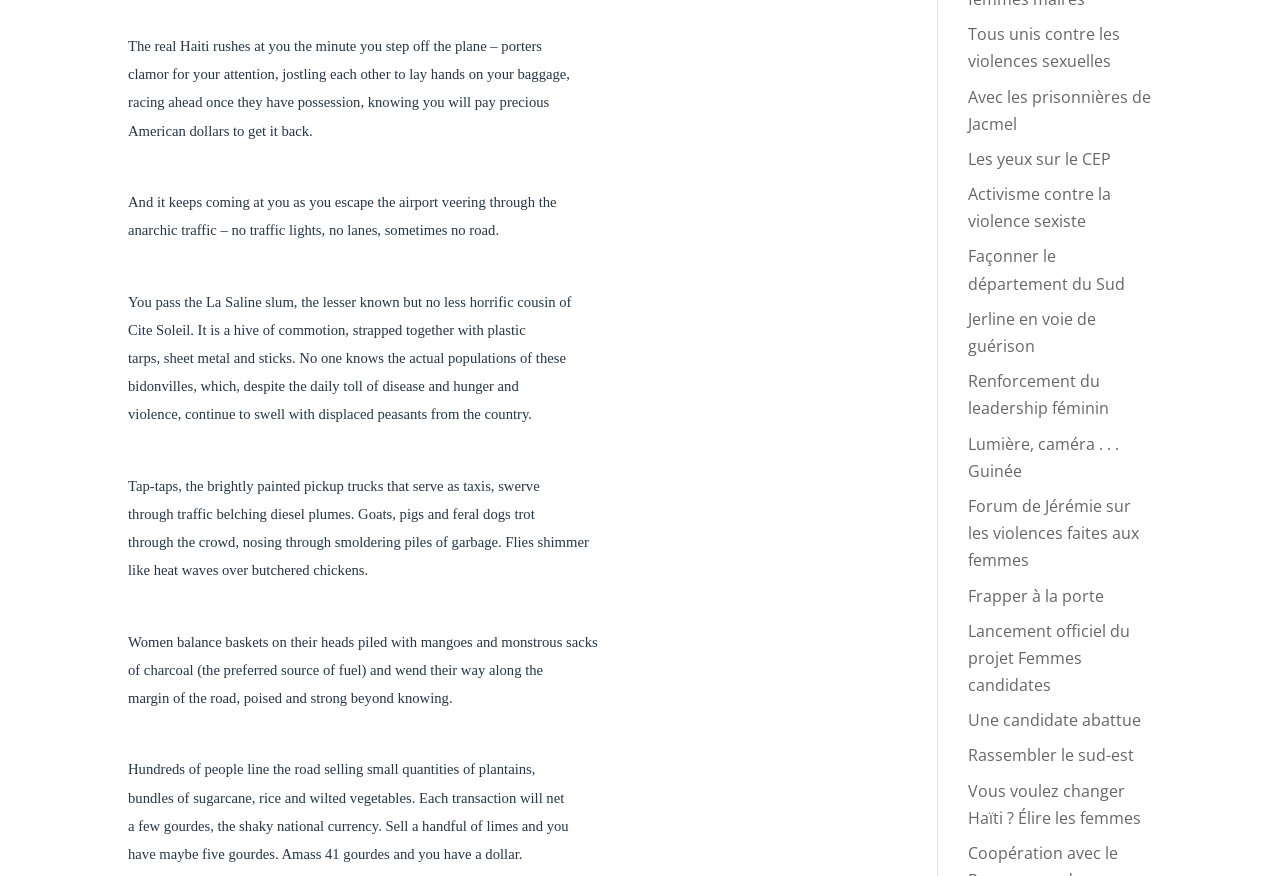Please find the bounding box for the UI component described as follows: "Activisme contre la violence sexiste".

[0.756, 0.209, 0.868, 0.265]